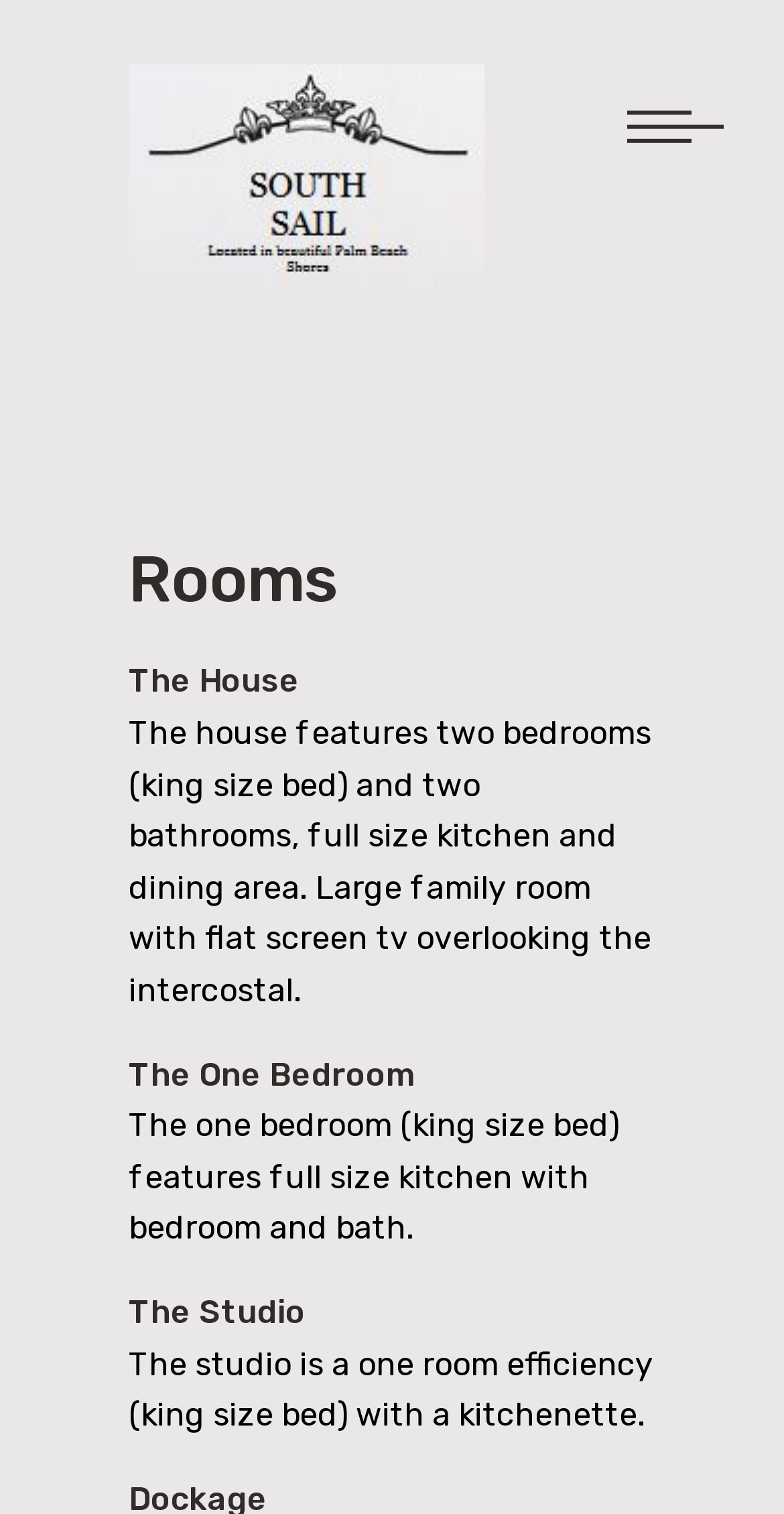Identify the bounding box coordinates for the UI element described as follows: alt="South Sail Resort". Use the format (top-left x, top-left y, bottom-right x, bottom-right y) and ensure all values are floating point numbers between 0 and 1.

[0.164, 0.174, 0.618, 0.199]